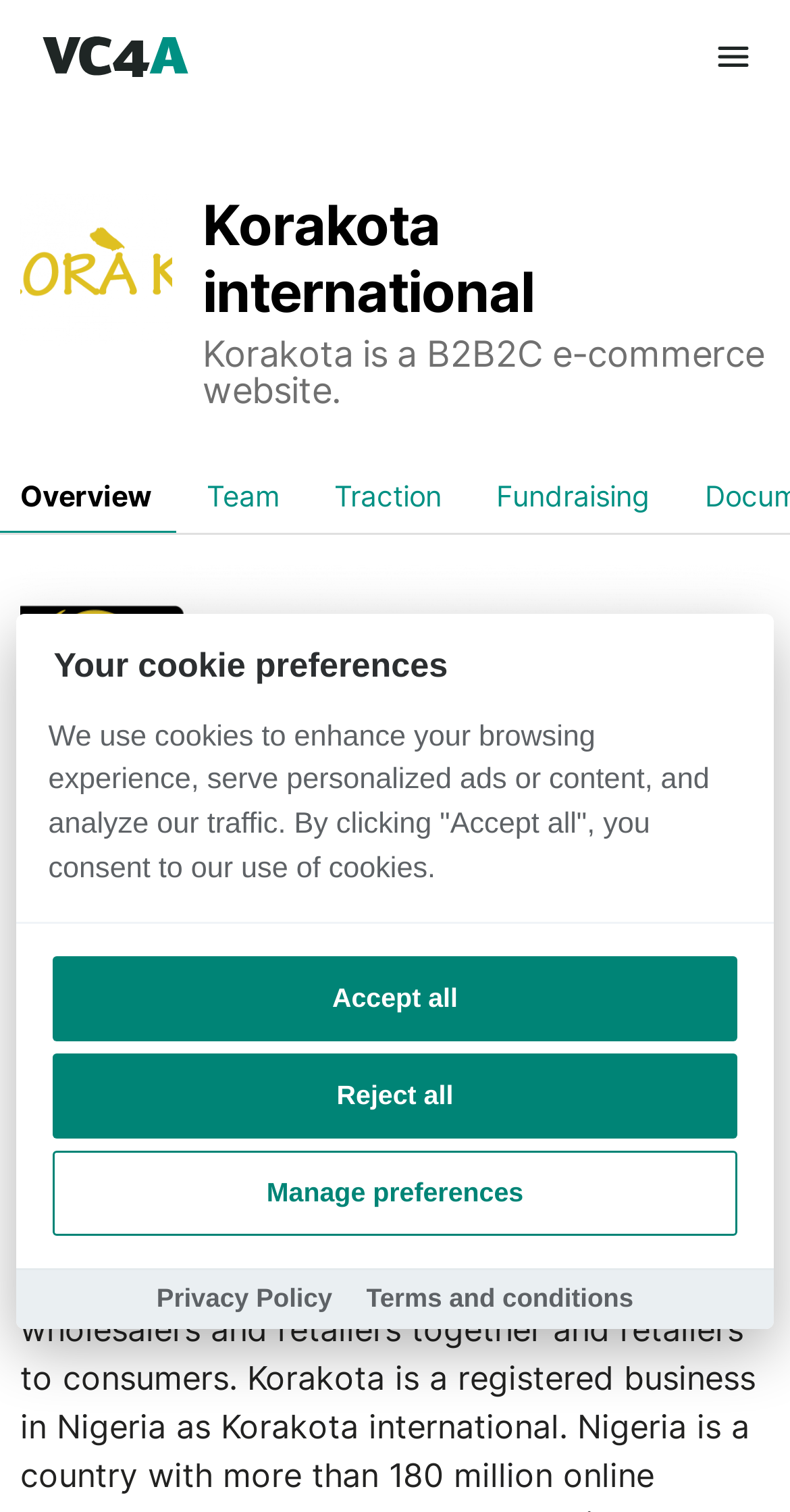Can you determine the bounding box coordinates of the area that needs to be clicked to fulfill the following instruction: "Toggle menu"?

[0.856, 0.0, 1.0, 0.075]